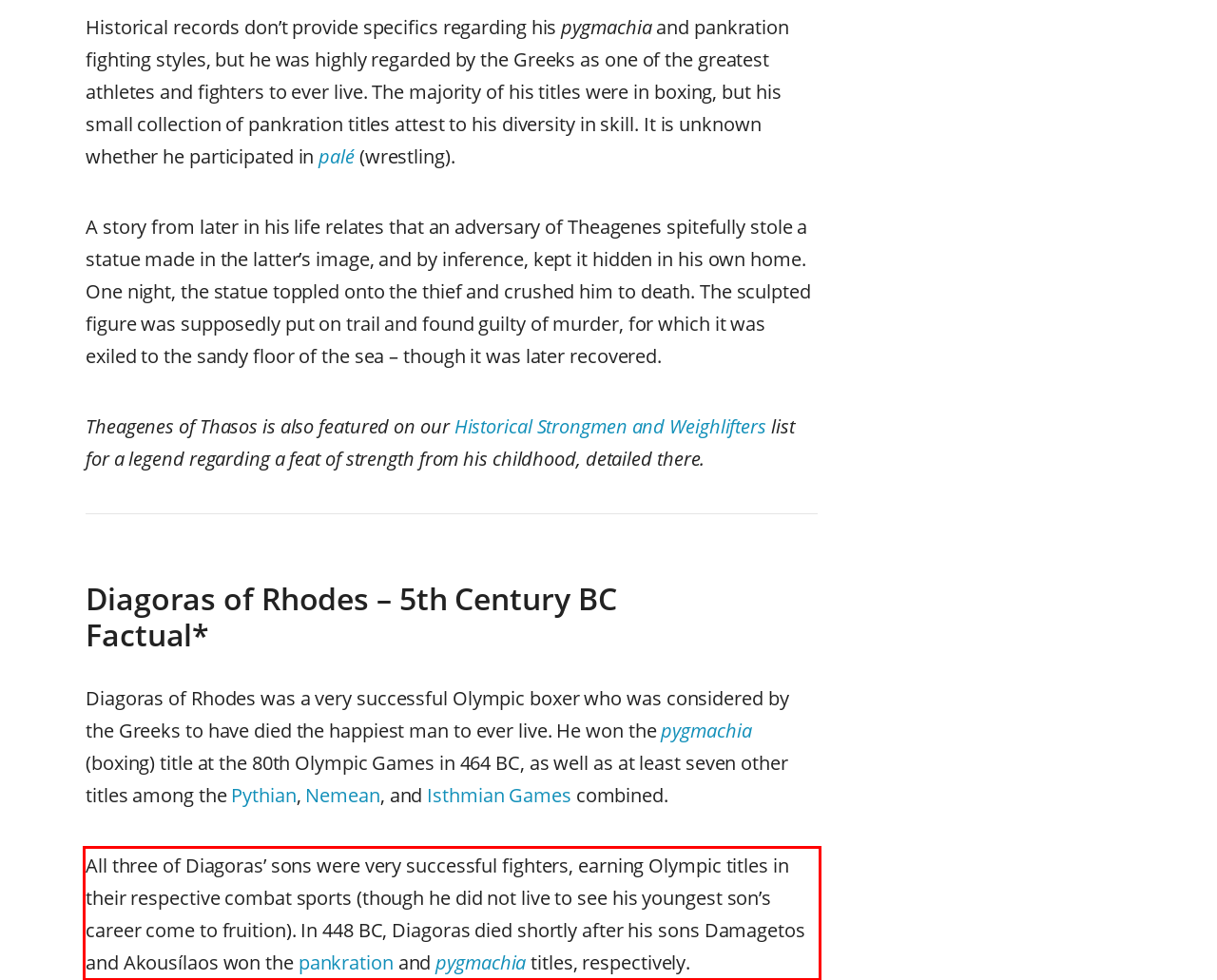Review the webpage screenshot provided, and perform OCR to extract the text from the red bounding box.

All three of Diagoras’ sons were very successful fighters, earning Olympic titles in their respective combat sports (though he did not live to see his youngest son’s career come to fruition). In 448 BC, Diagoras died shortly after his sons Damagetos and Akousílaos won the pankration and pygmachia titles, respectively.